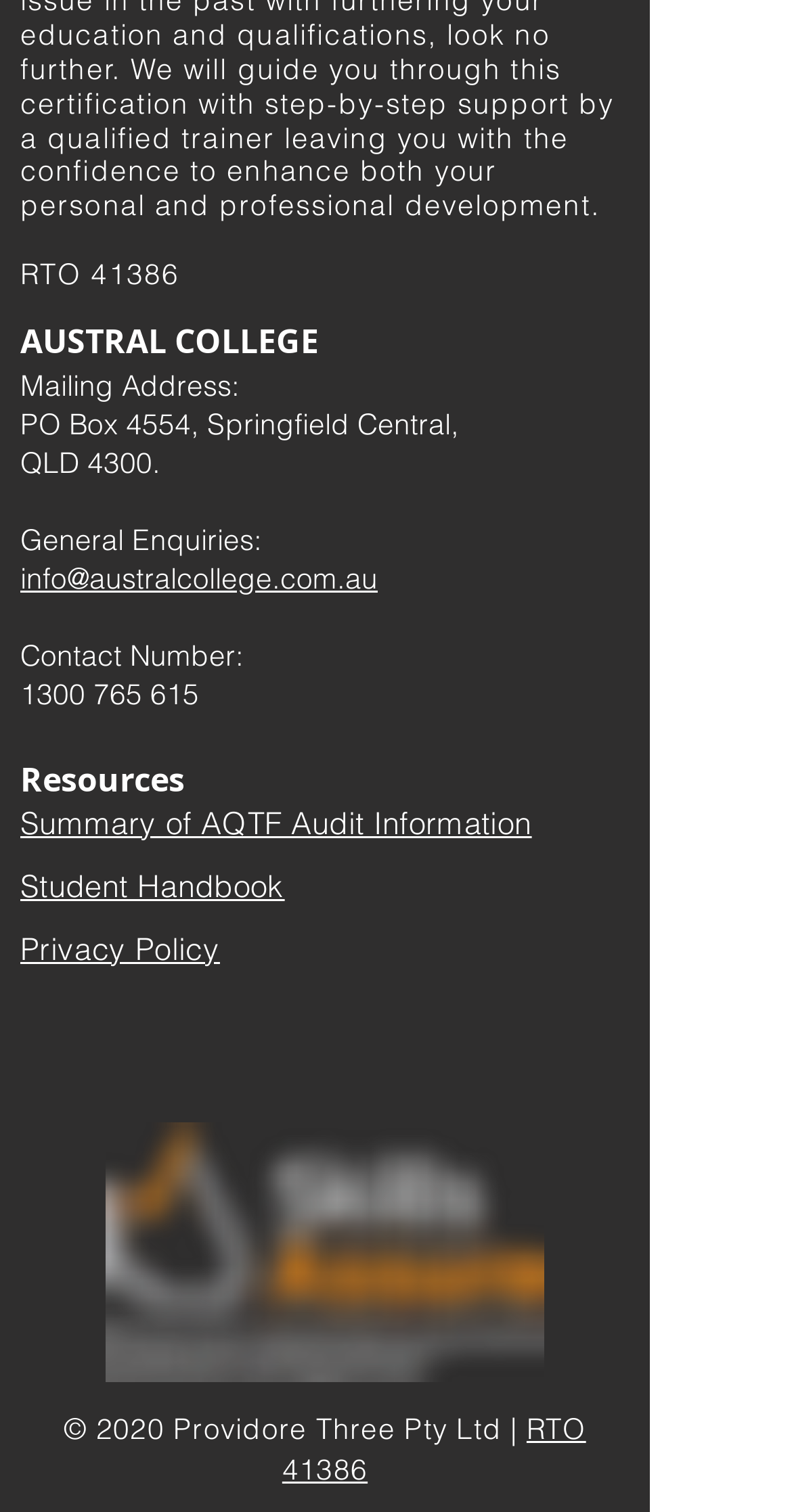Give a one-word or one-phrase response to the question: 
What is the copyright year of the webpage?

2020